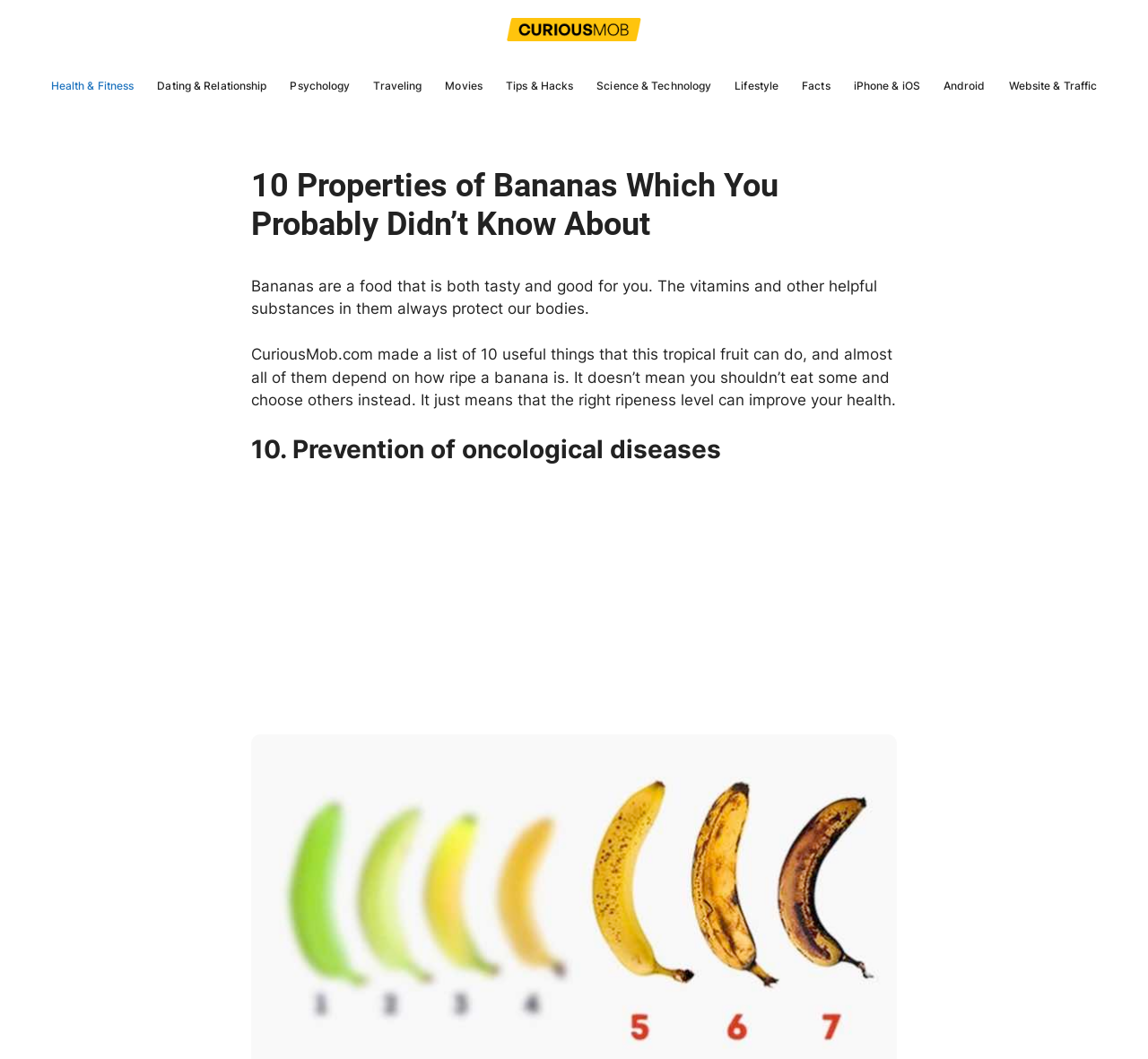Could you locate the bounding box coordinates for the section that should be clicked to accomplish this task: "view the Advertisement".

[0.219, 0.456, 0.781, 0.693]